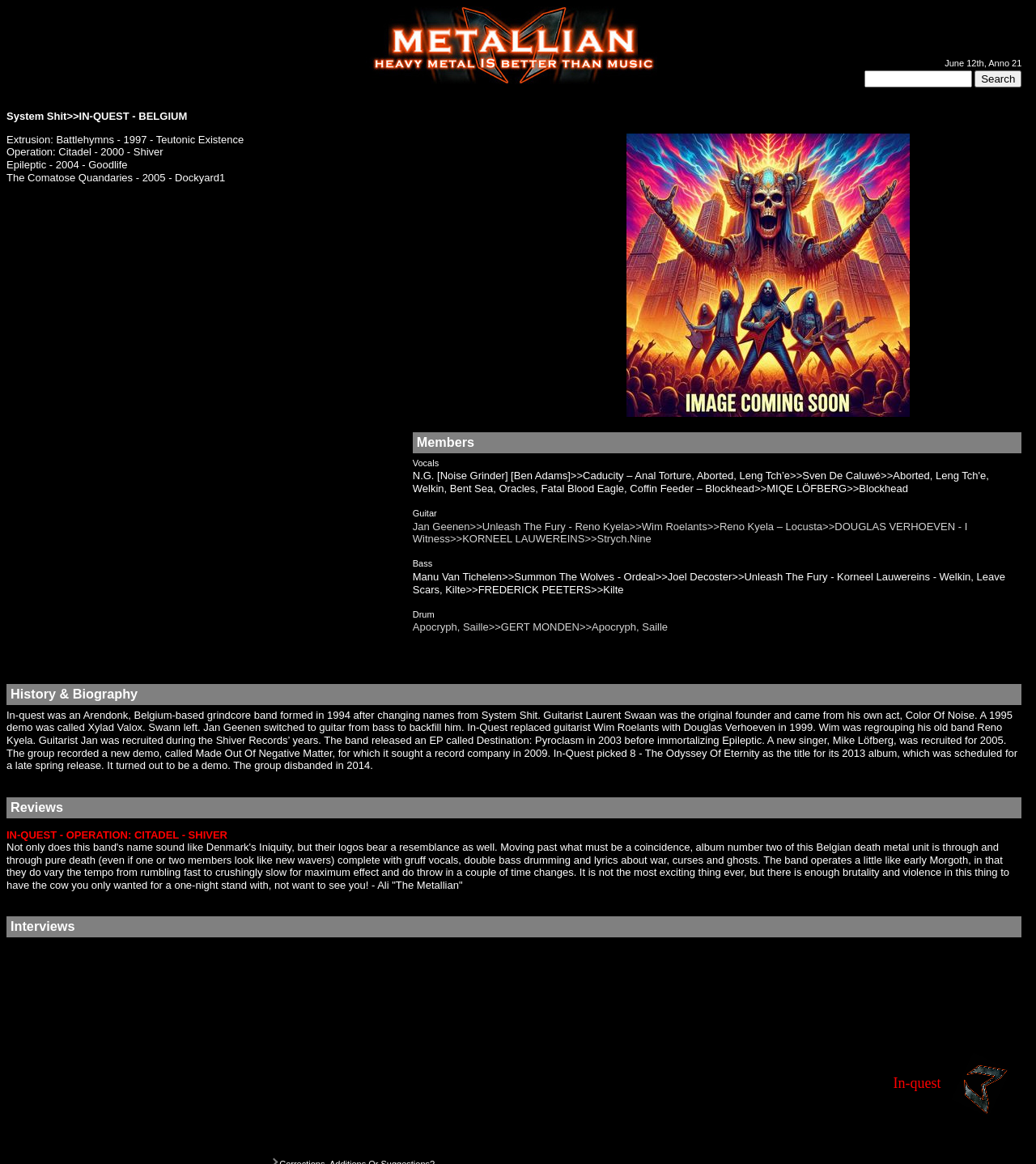What is the name of the singer?
Answer the question with just one word or phrase using the image.

N.G. [Noise Grinder] [Ben Adams]